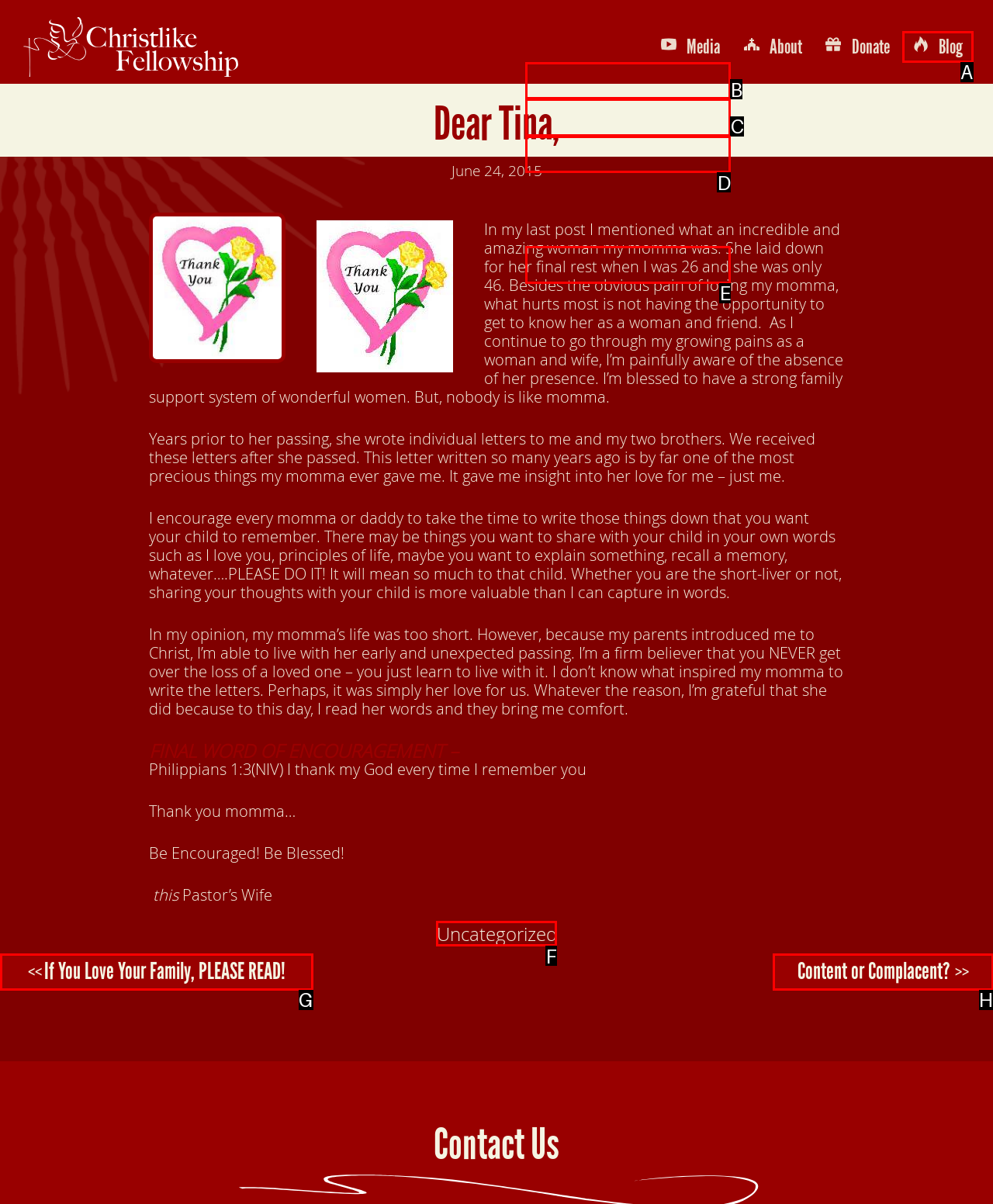Using the description: Request a solution, find the corresponding HTML element. Provide the letter of the matching option directly.

None